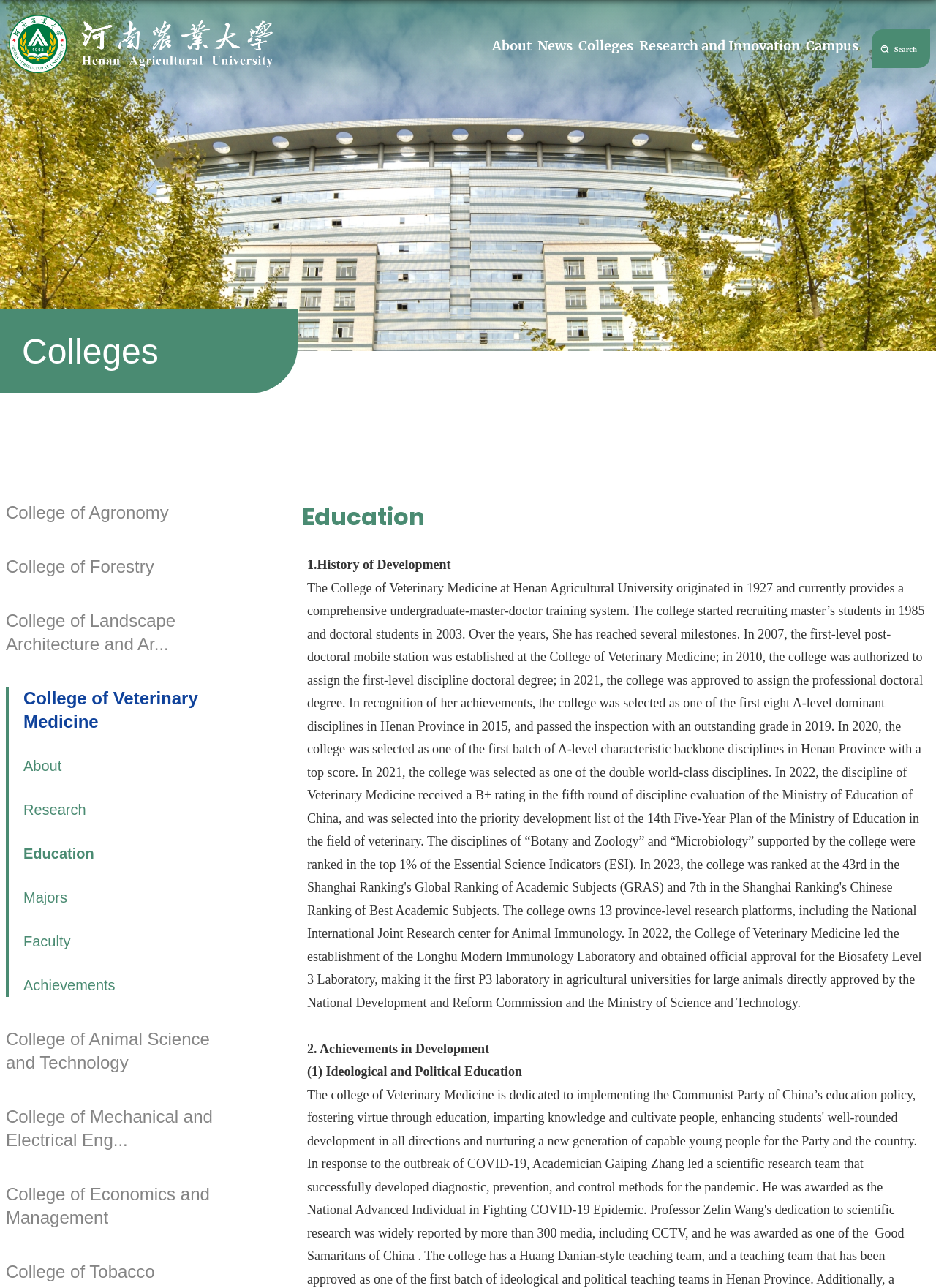What is the name of the university?
Answer the question in as much detail as possible.

The link '返回河南农业大学英文网首页' suggests that the webpage is related to Henan Agricultural University, and the presence of various college links and descriptions further supports this conclusion.